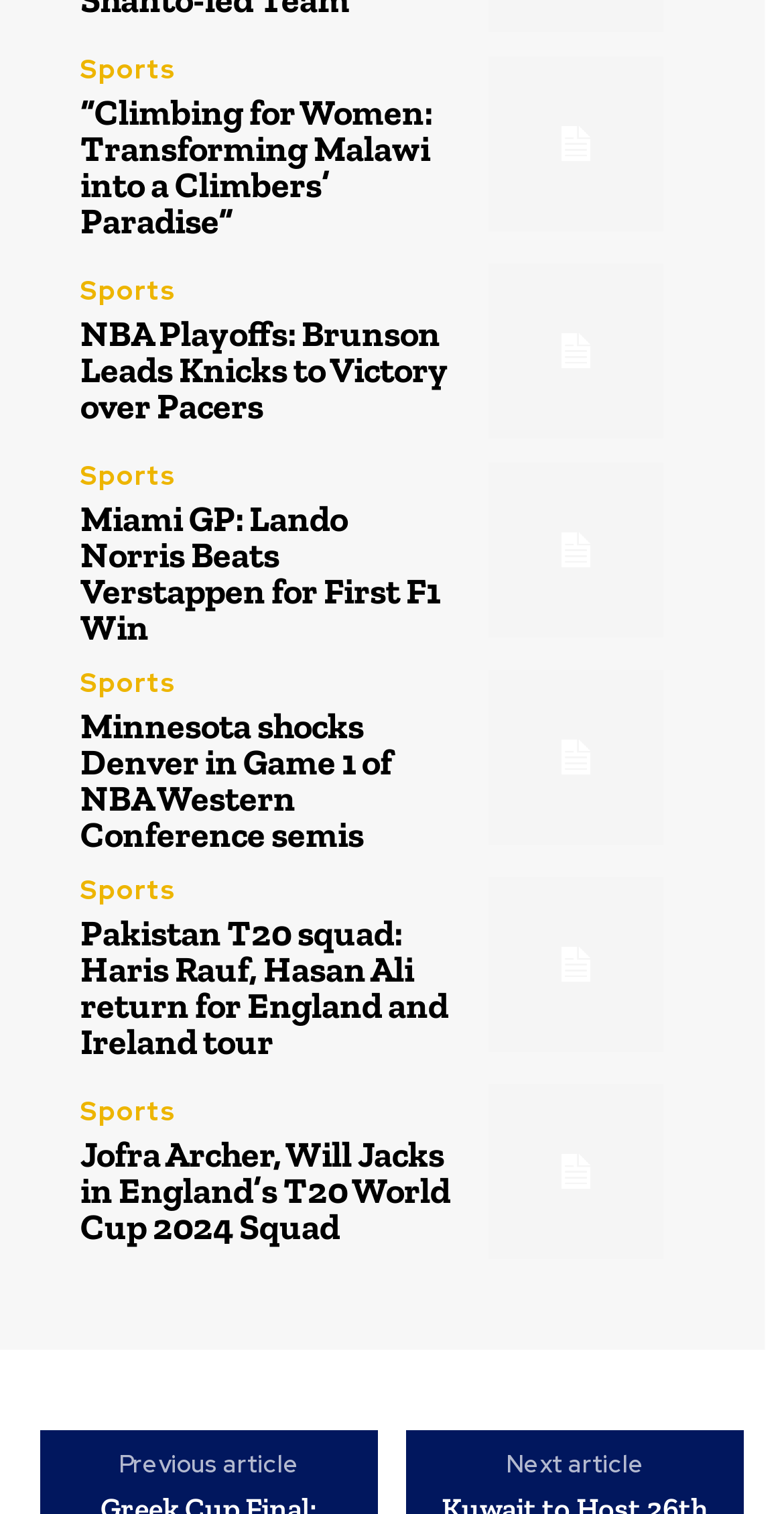Find the bounding box coordinates of the element's region that should be clicked in order to follow the given instruction: "Read the article about Climbing for Women". The coordinates should consist of four float numbers between 0 and 1, i.e., [left, top, right, bottom].

[0.103, 0.062, 0.582, 0.158]